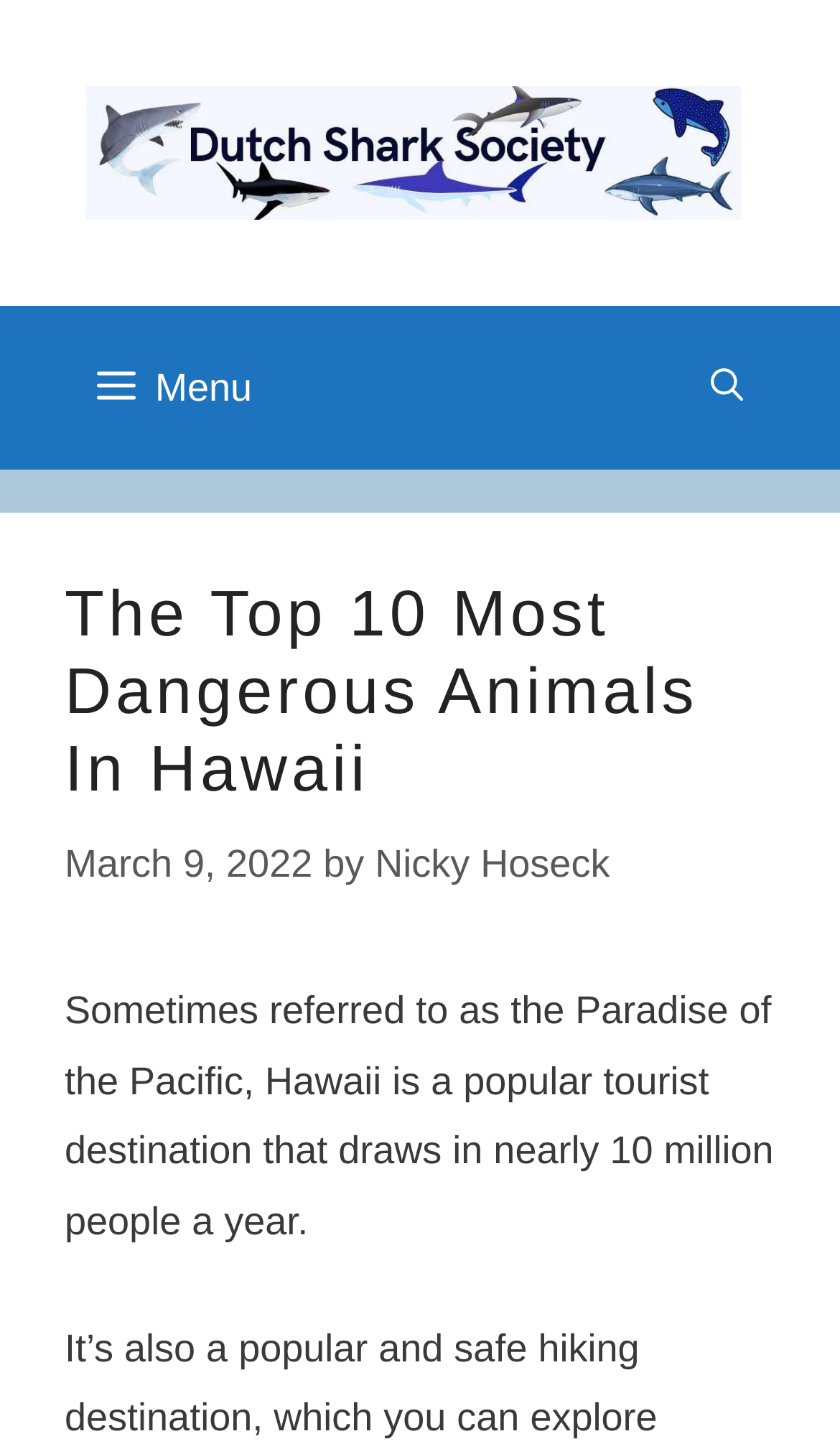What is the main topic of the article?
Please answer the question with a single word or phrase, referencing the image.

Dangerous animals in Hawaii